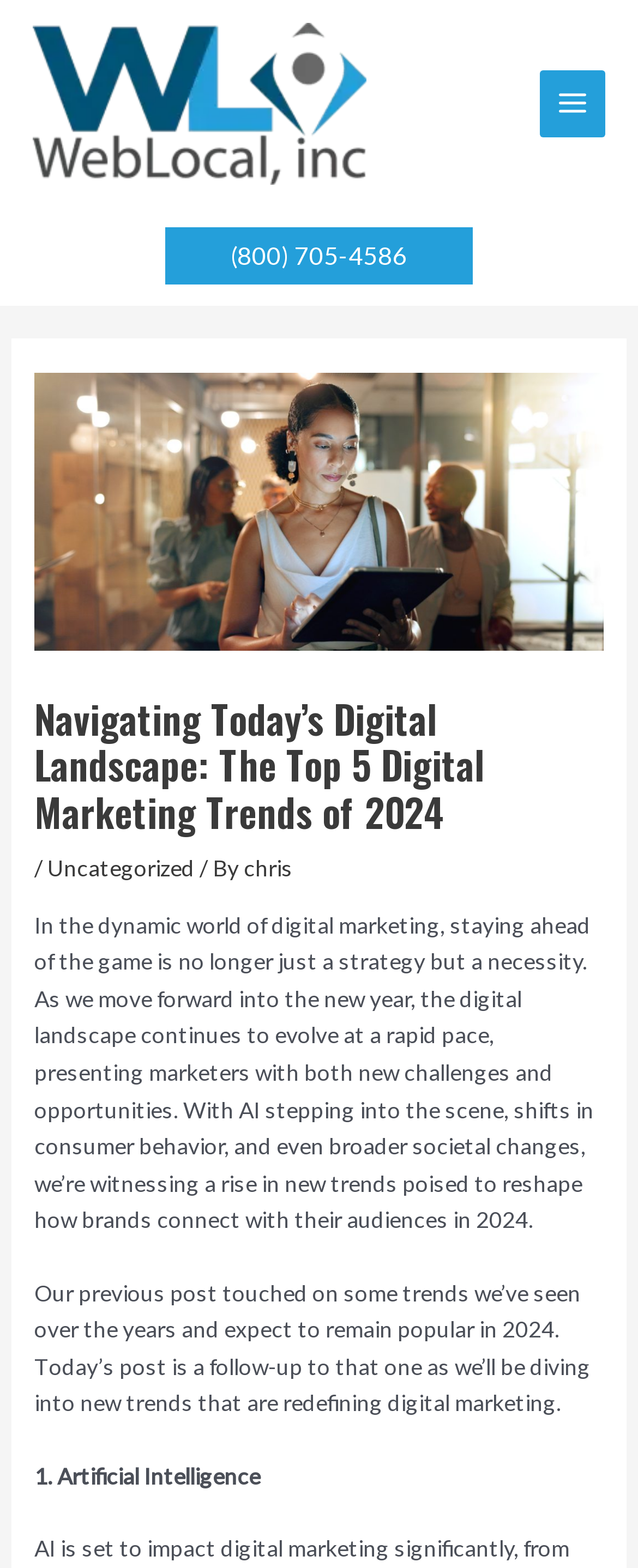Calculate the bounding box coordinates of the UI element given the description: "parent_node: En".

None